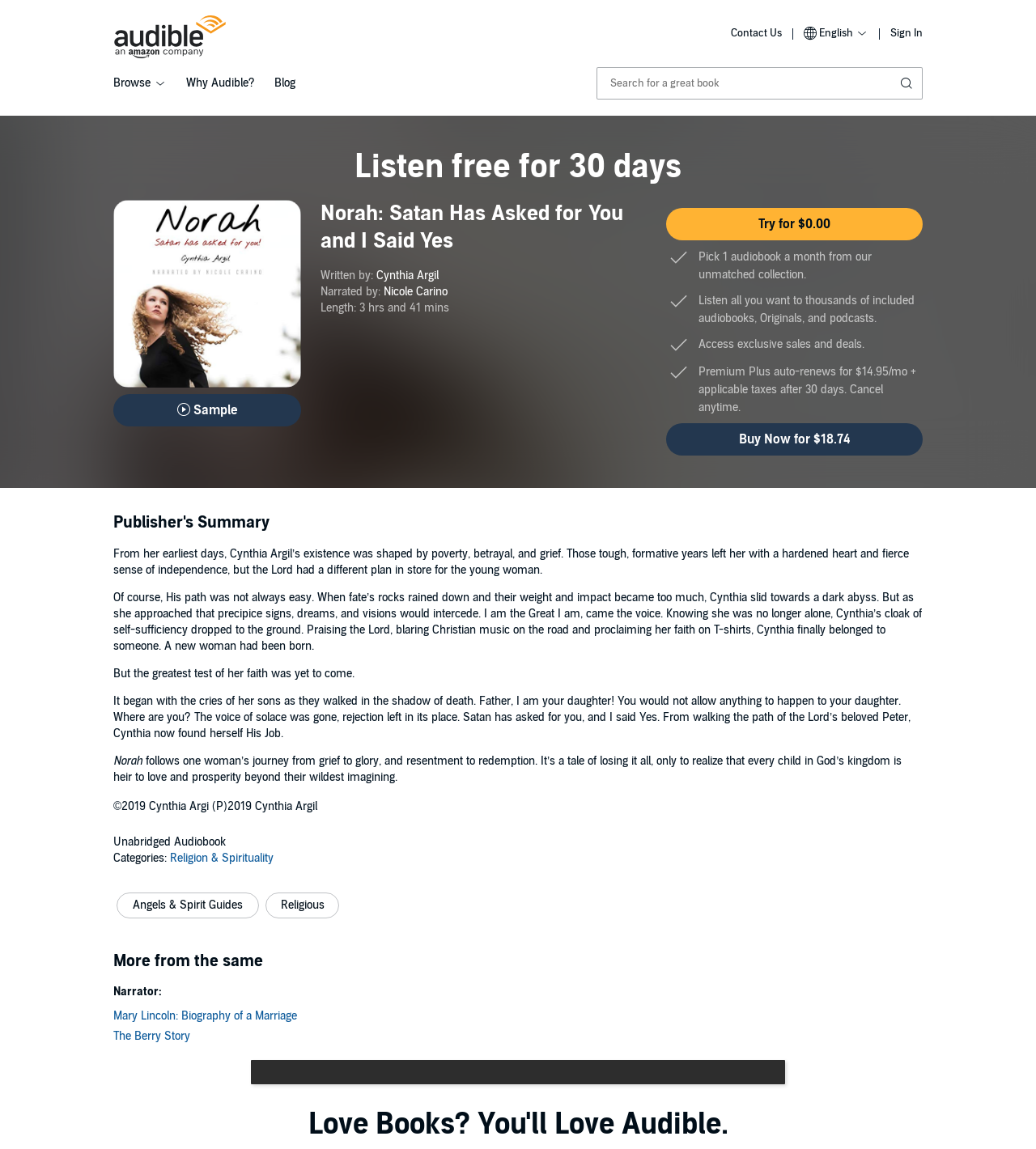What is the category of the audiobook?
Answer the question in a detailed and comprehensive manner.

I found the answer by looking at the section of the webpage that describes the audiobook. In this section, I found a link with the text 'Religion & Spirituality'. This indicates that the category of the audiobook is Religion & Spirituality.